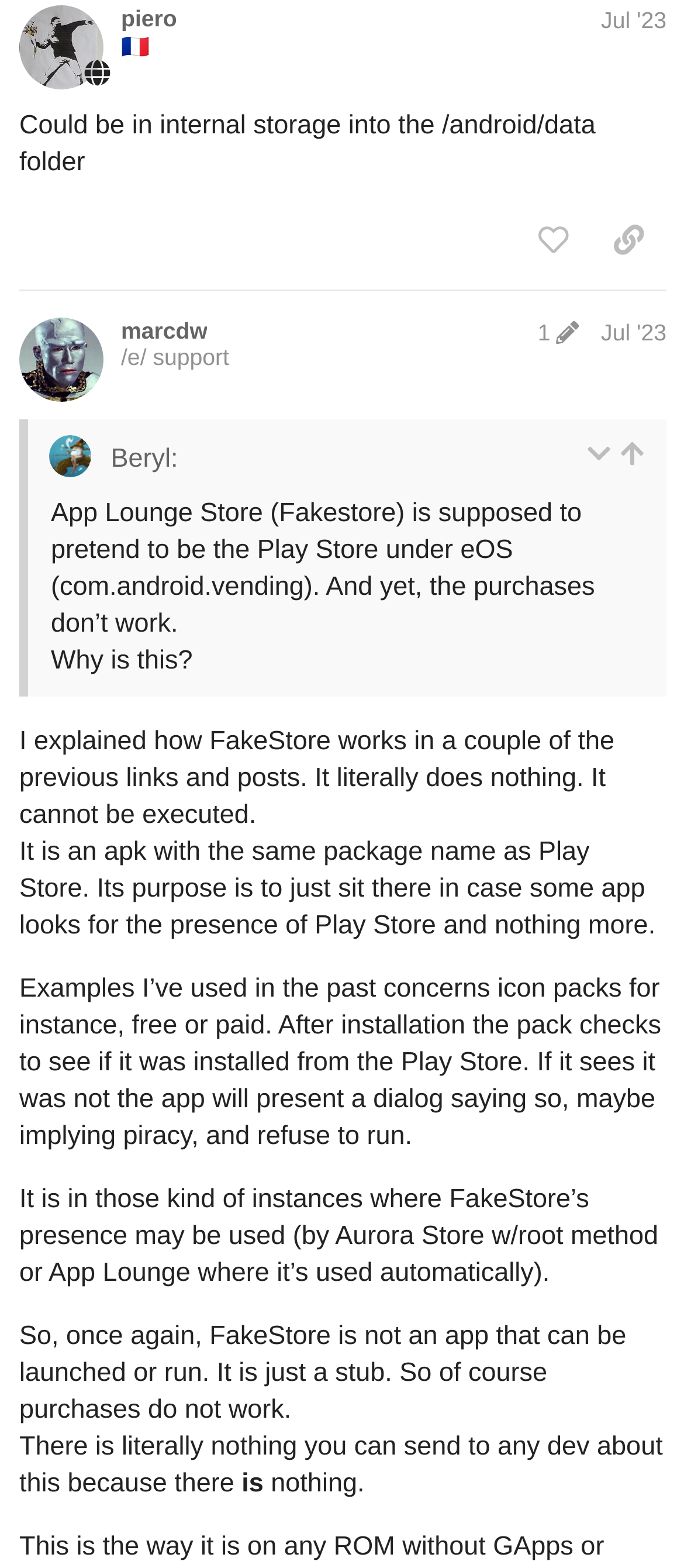Give a one-word or one-phrase response to the question:
Can FakeStore be launched or run?

No